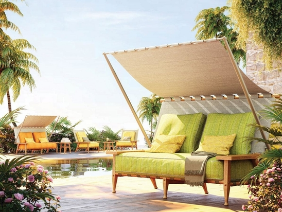Offer a detailed narrative of the scene depicted in the image.

This inviting image showcases a luxurious outdoor lounge area, designed for relaxation and comfort. In the foreground, a stylish double lounge chair draped in vibrant green upholstery is positioned under a generous canopy, offering a serene getaway from the sun's rays. Flanking the chair are lush tropical plants, enhancing the tranquil atmosphere while contributing to the overall aesthetic appeal. 

In the background, additional sun loungers can be seen, creating an inviting space for socializing or soaking up the sun by a shimmering pool. The idyllic setting, bathed in soft natural light, evokes a sense of peaceful leisure, perfect for unwinding in a picturesque environment. This elegantly crafted space reflects contemporary outdoor living, seamlessly combining functionality with sophistication, ideal for hosting guests or simply enjoying a quiet moment.